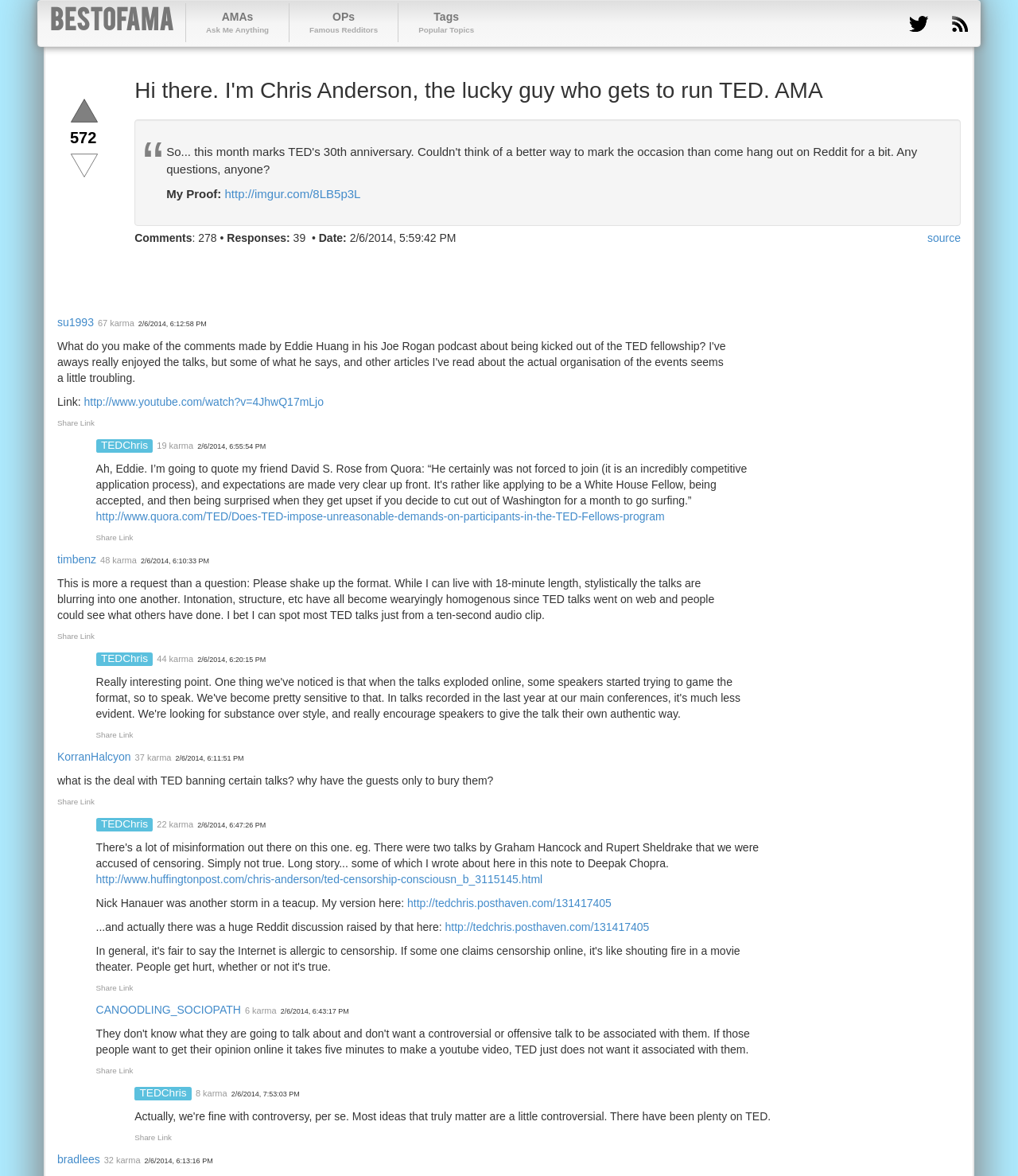Please find the bounding box for the UI element described by: "title="Share this page on facebook"".

[0.134, 0.217, 0.159, 0.239]